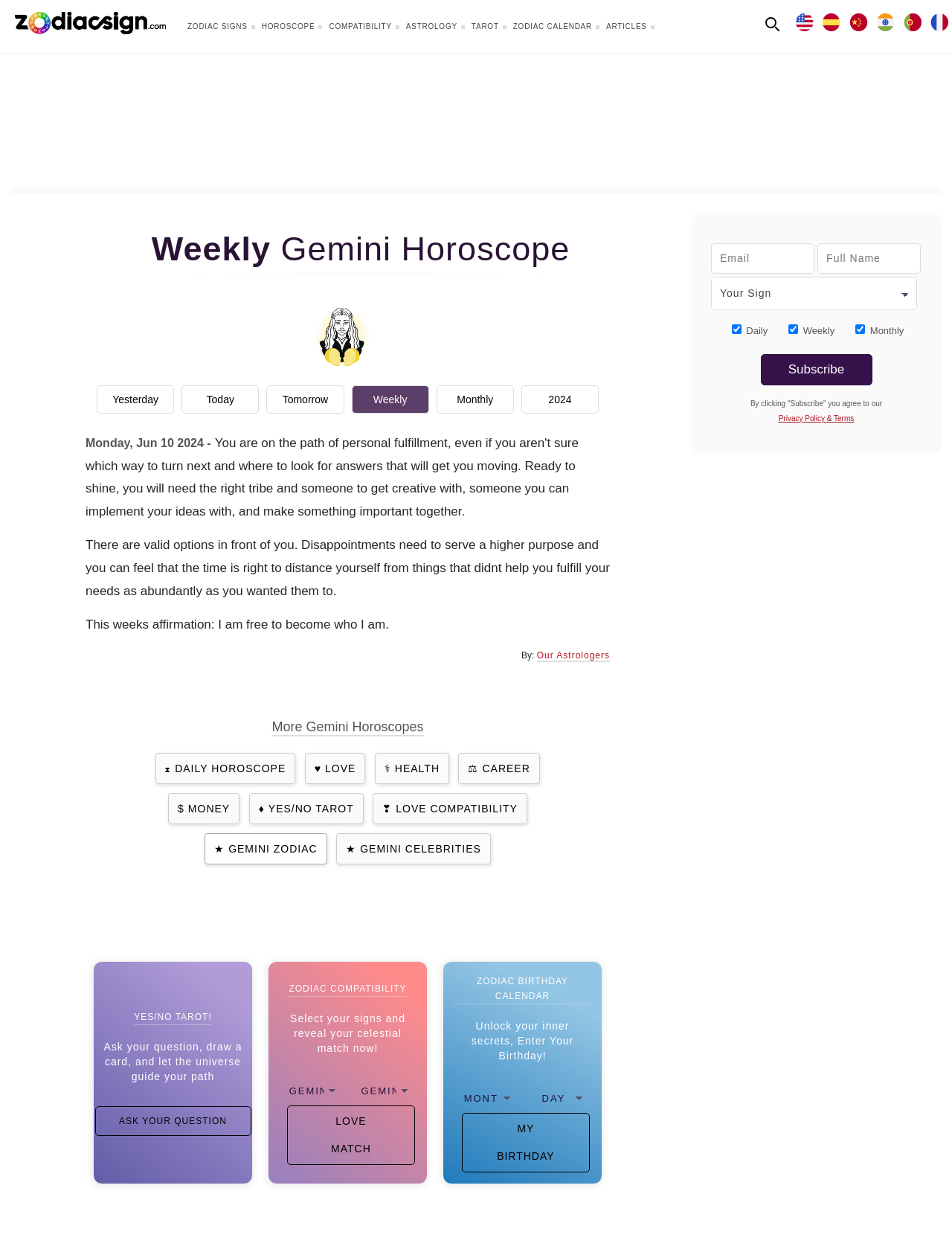What is the function of the 'Birthday Analyser' button?
Analyze the screenshot and provide a detailed answer to the question.

The 'Birthday Analyser' button is used to unlock the inner secrets of a person based on their birthday, as indicated by the static text element 'Unlock your inner secrets, Enter Your Birthday!'.